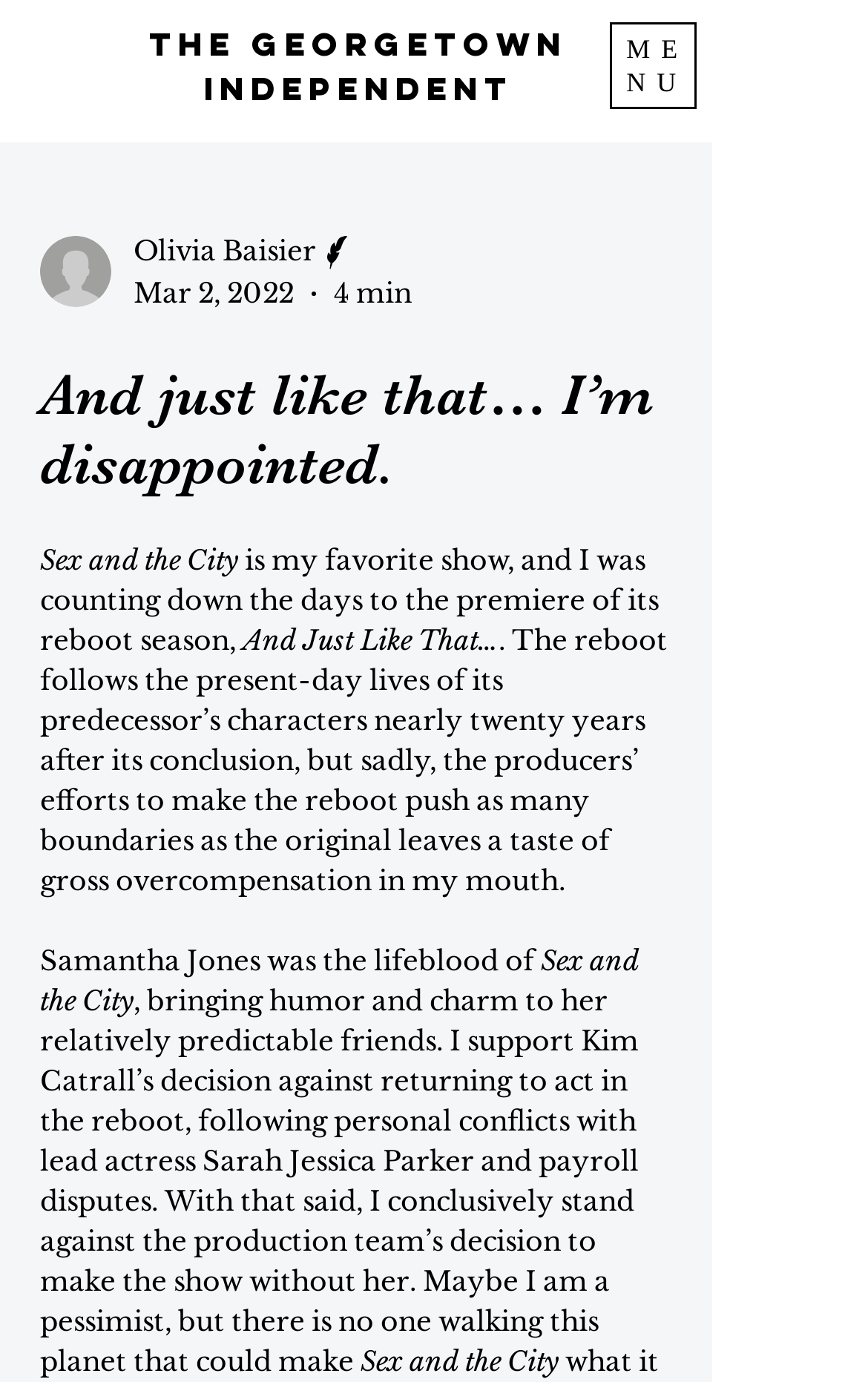Extract the bounding box coordinates for the described element: "Writing to death row". The coordinates should be represented as four float numbers between 0 and 1: [left, top, right, bottom].

None